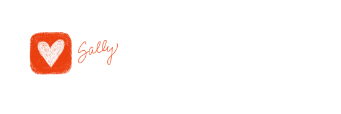What is the style of the handwritten name 'Sally'?
Examine the webpage screenshot and provide an in-depth answer to the question.

The caption describes the handwritten name 'Sally' as written in a playful style, which suggests that the handwriting is casual and lively.